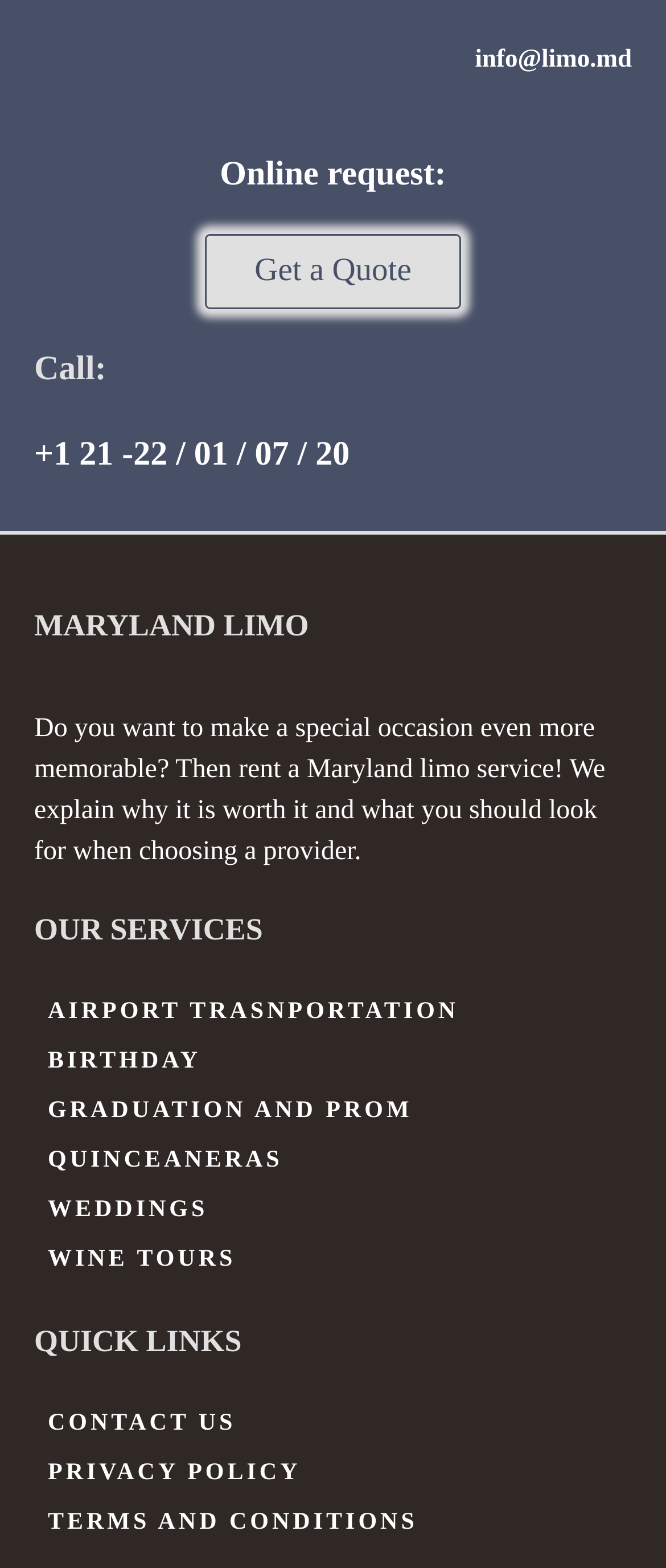How many quick links are provided?
Refer to the image and give a detailed answer to the question.

Under the 'QUICK LINKS' heading, there are 3 links listed, which are 'CONTACT US', 'PRIVACY POLICY', and 'TERMS AND CONDITIONS', and therefore, the answer is 3.